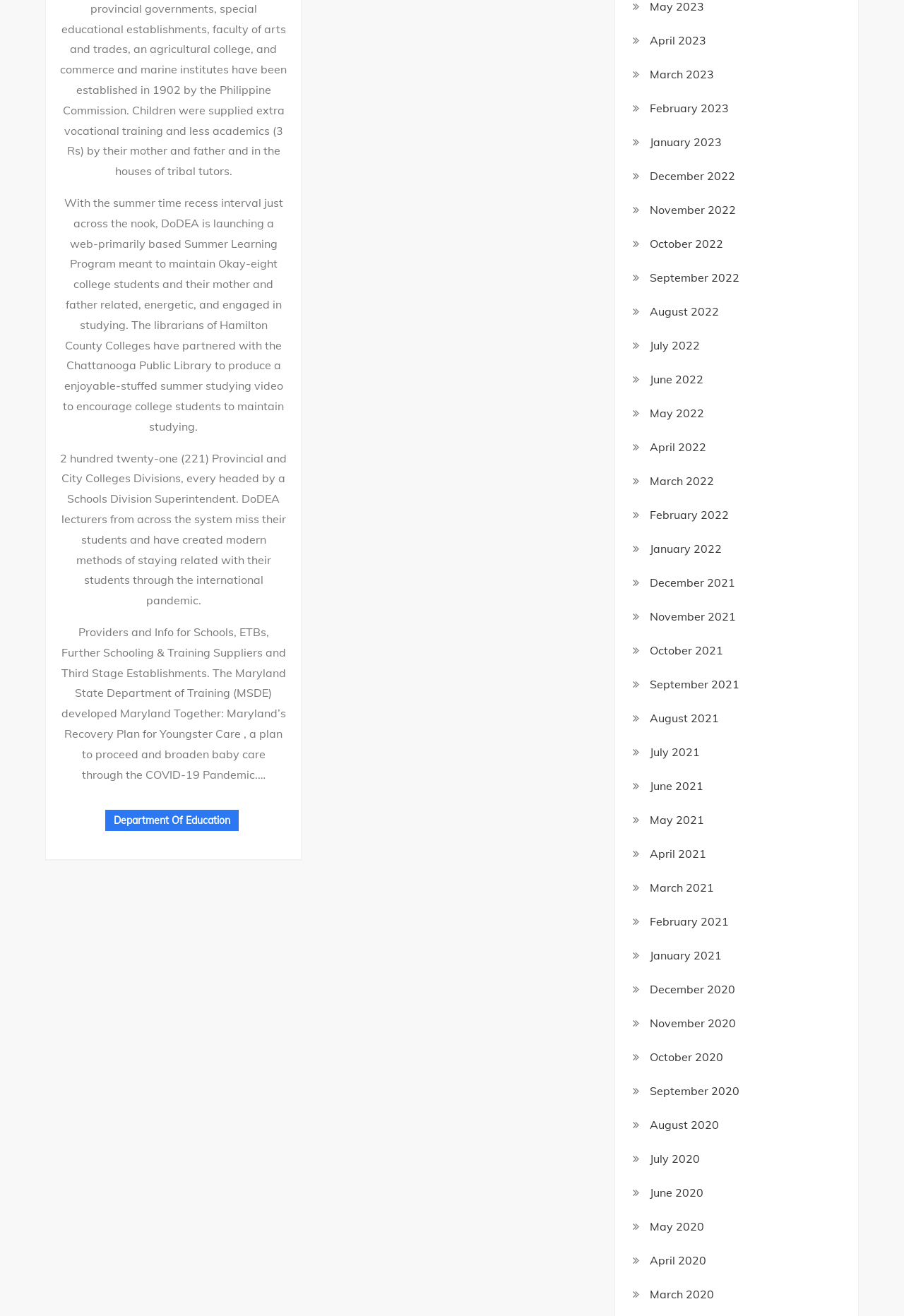Please identify the bounding box coordinates of the element I should click to complete this instruction: 'Click the 'Department Of Education' link'. The coordinates should be given as four float numbers between 0 and 1, like this: [left, top, right, bottom].

[0.116, 0.616, 0.264, 0.632]